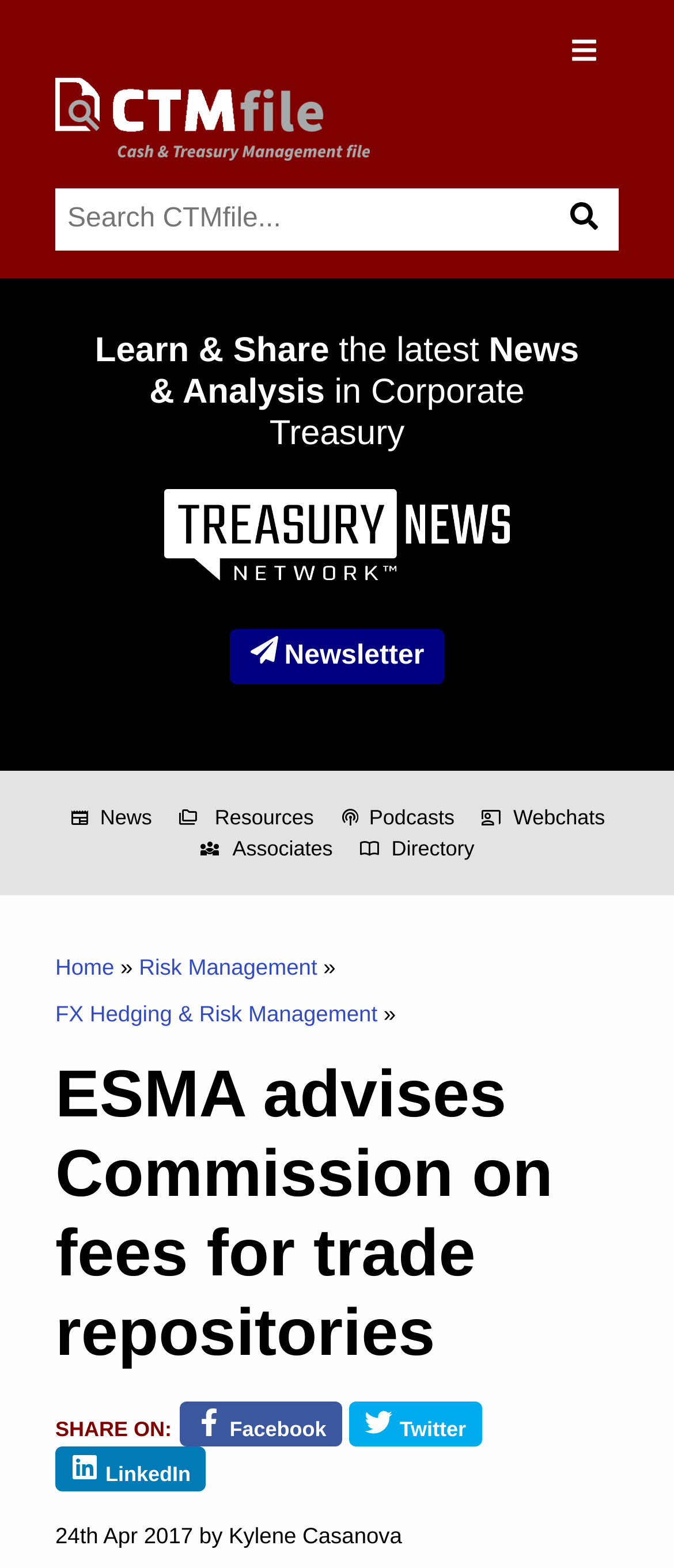What is the date of the article? Please answer the question using a single word or phrase based on the image.

24th Apr 2017